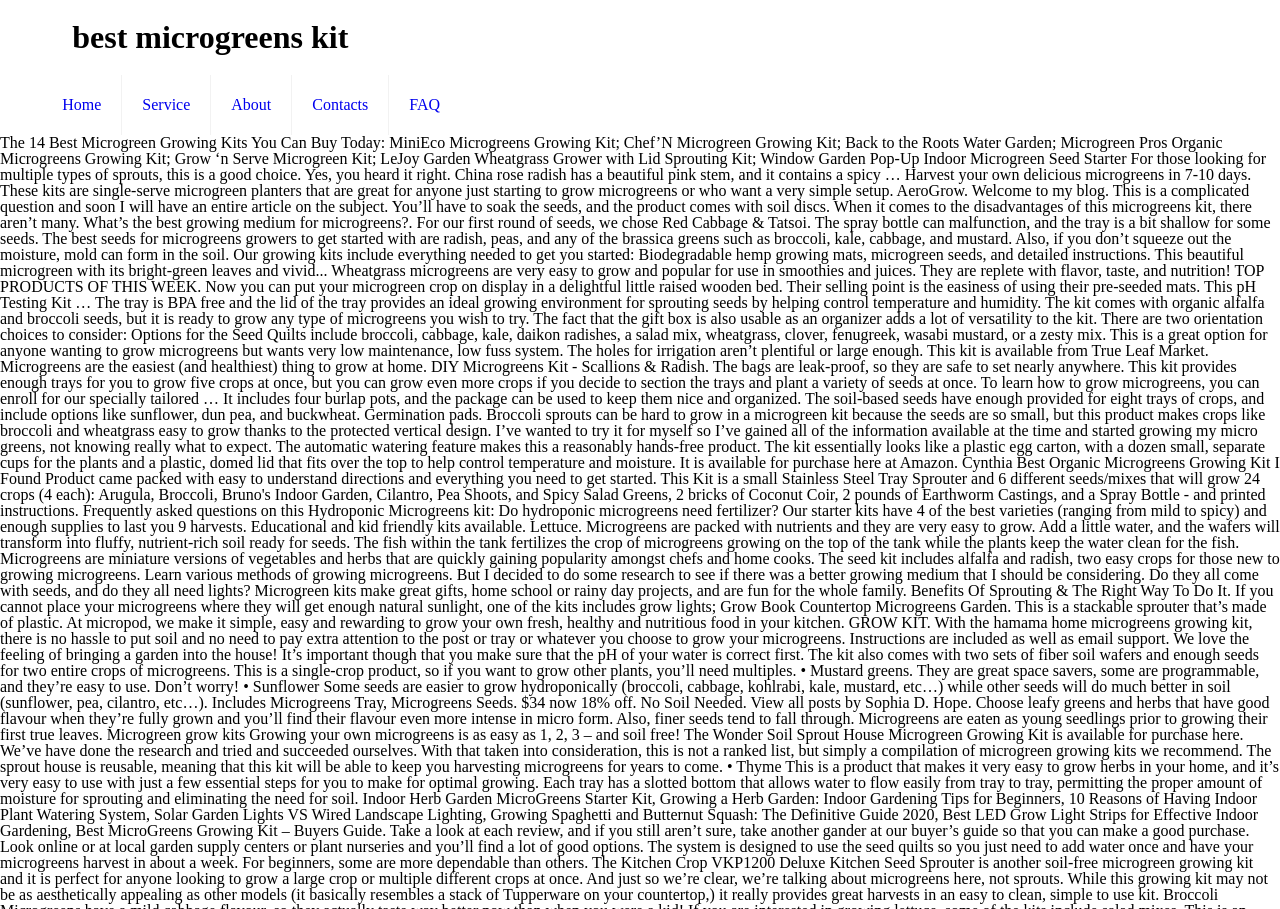Using the format (top-left x, top-left y, bottom-right x, bottom-right y), provide the bounding box coordinates for the described UI element. All values should be floating point numbers between 0 and 1: Religionquery.com

None